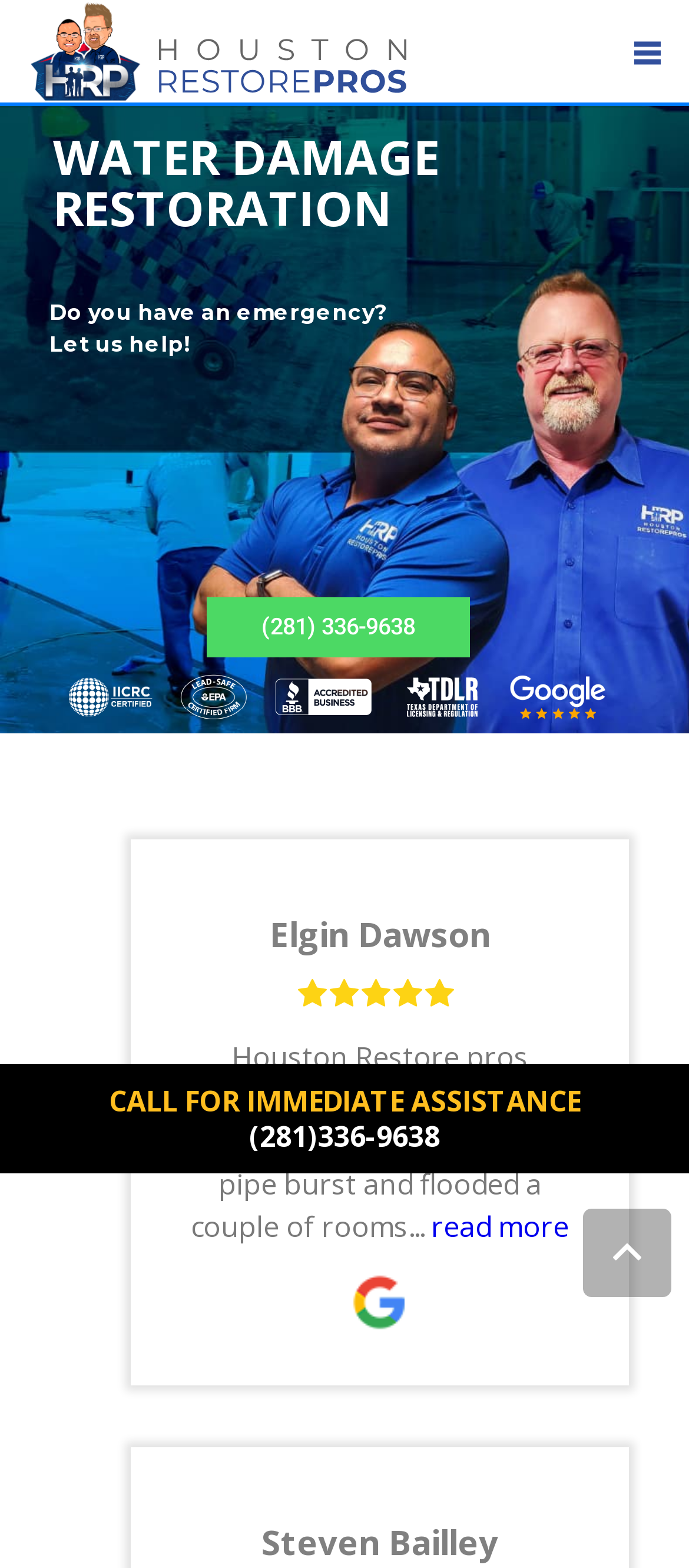Extract the bounding box coordinates for the HTML element that matches this description: "aria-label="Menu"". The coordinates should be four float numbers between 0 and 1, i.e., [left, top, right, bottom].

[0.888, 0.006, 0.992, 0.062]